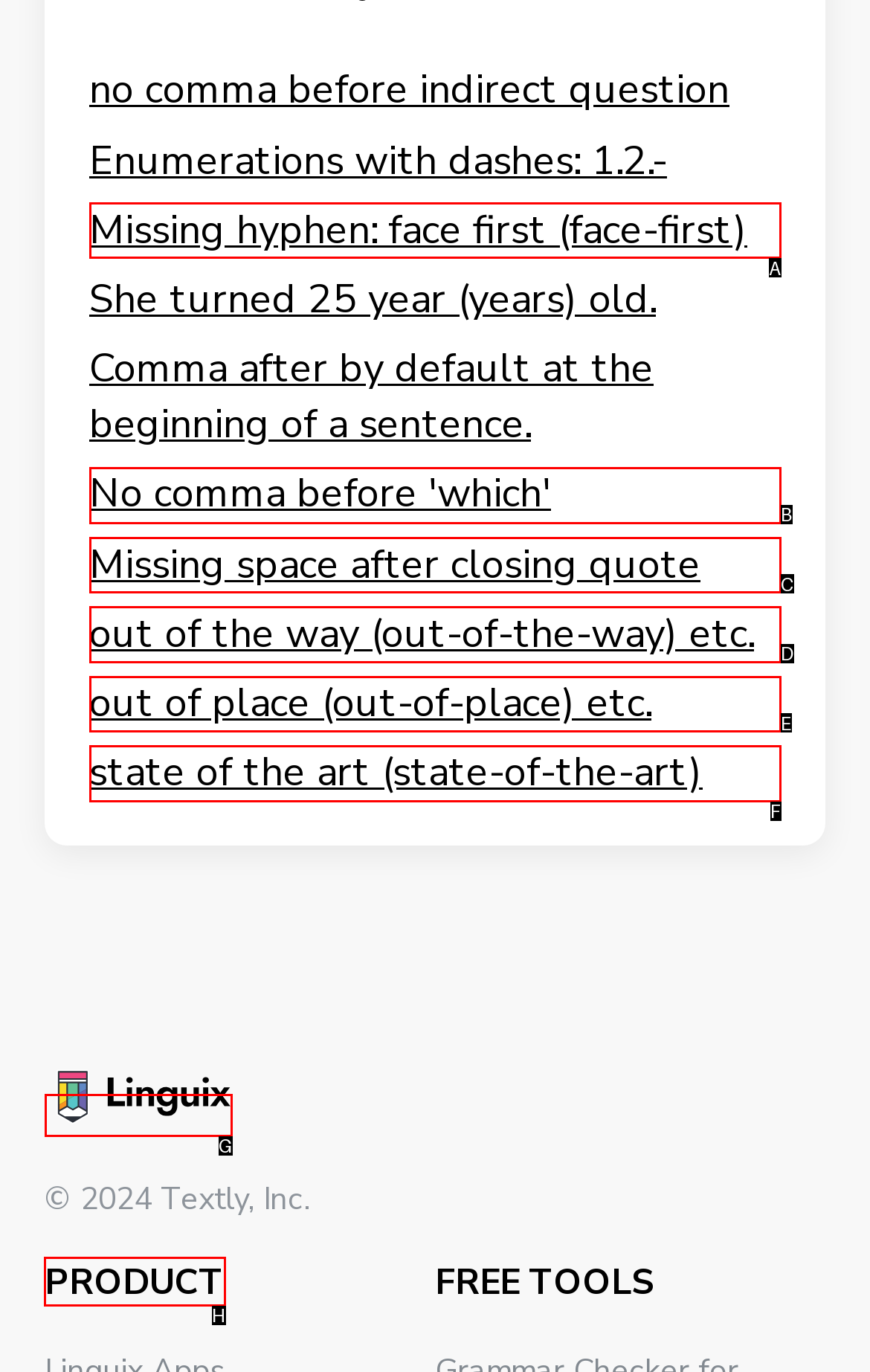Determine the HTML element to click for the instruction: Donate Now.
Answer with the letter corresponding to the correct choice from the provided options.

None